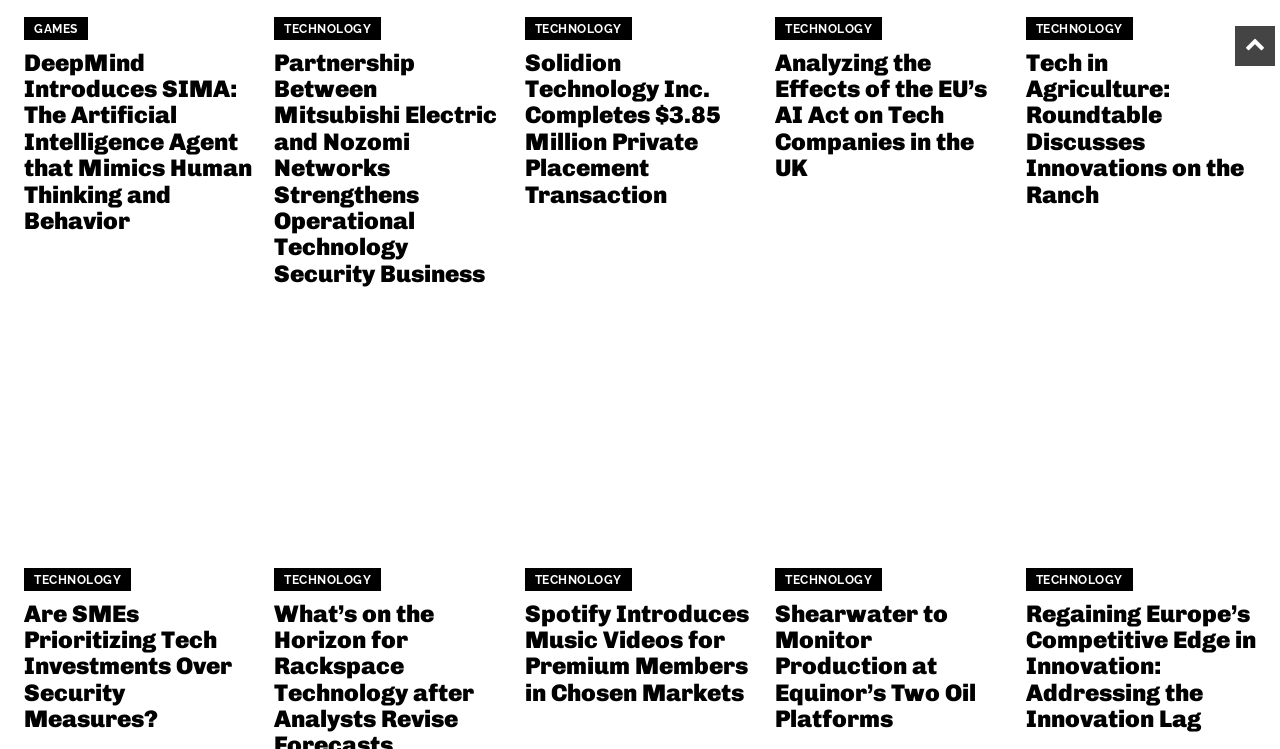Determine the bounding box coordinates for the element that should be clicked to follow this instruction: "Browse the 'TECHNOLOGY' section". The coordinates should be given as four float numbers between 0 and 1, in the format [left, top, right, bottom].

[0.214, 0.022, 0.298, 0.053]